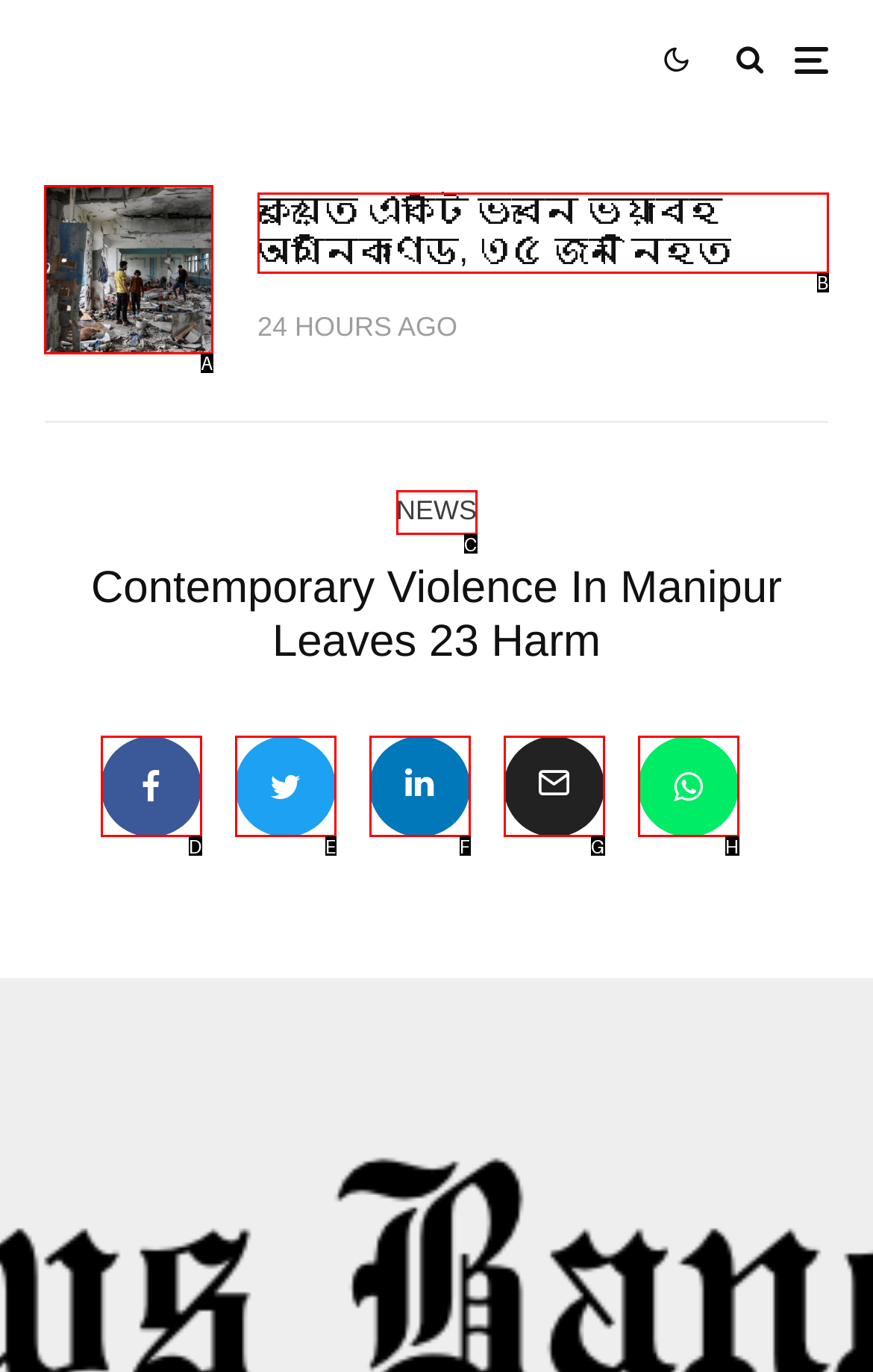Specify which element within the red bounding boxes should be clicked for this task: View custom board shorts Respond with the letter of the correct option.

None